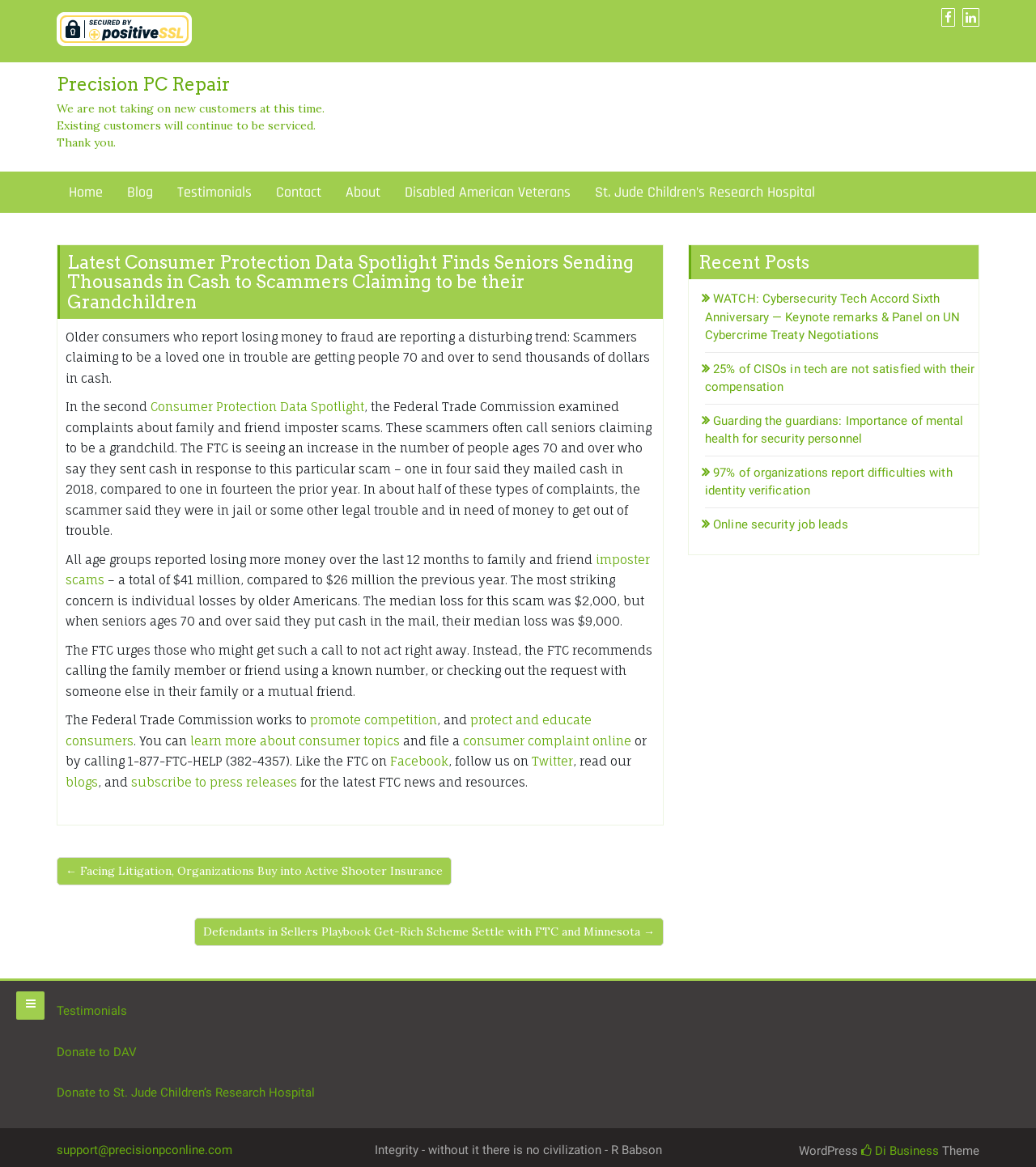Please find the bounding box coordinates of the element that you should click to achieve the following instruction: "Click the 'hughgibbons@just1.org.uk' email link". The coordinates should be presented as four float numbers between 0 and 1: [left, top, right, bottom].

None